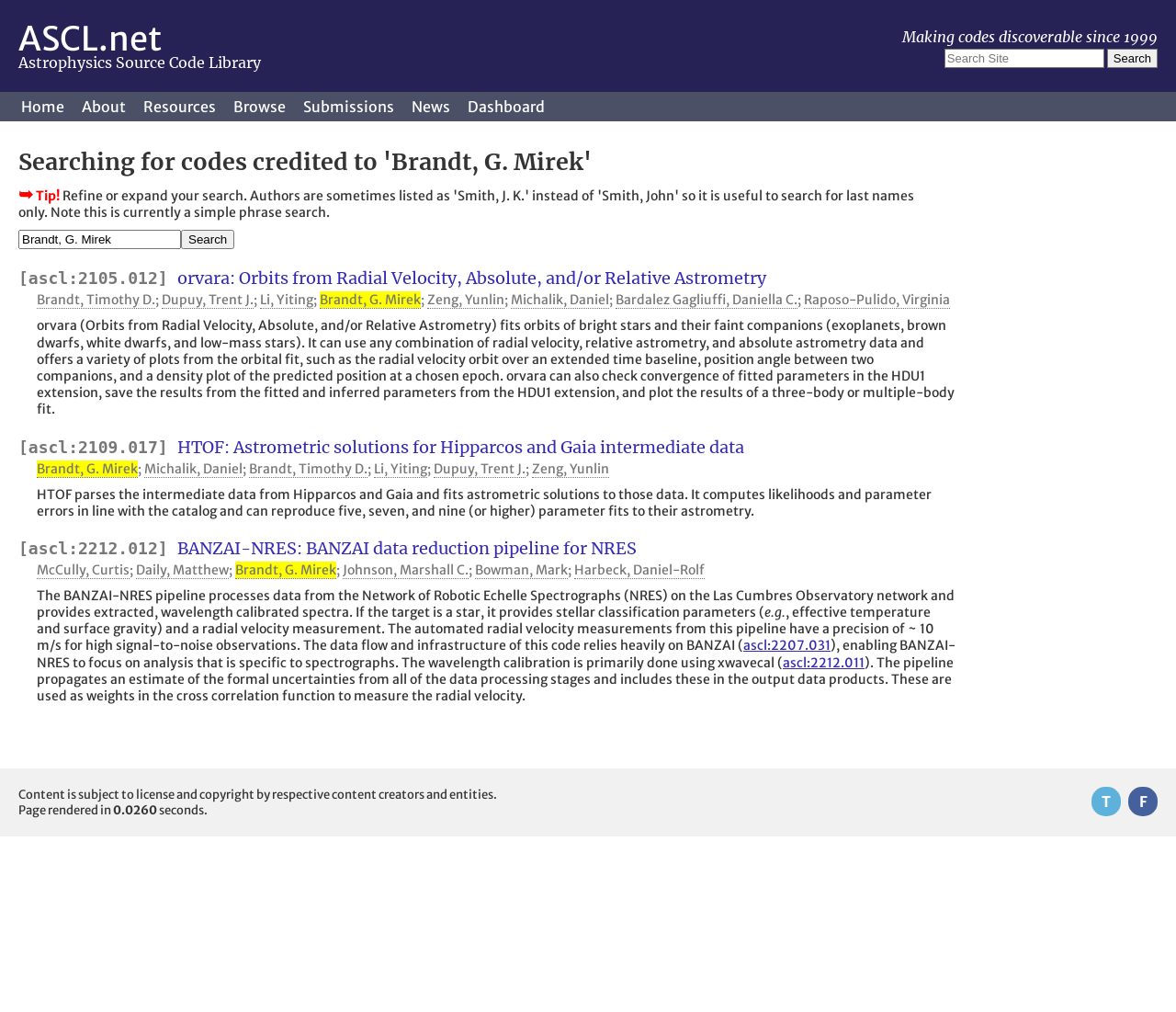Please indicate the bounding box coordinates of the element's region to be clicked to achieve the instruction: "View orvara: Orbits from Radial Velocity, Absolute, and/or Relative Astrometry". Provide the coordinates as four float numbers between 0 and 1, i.e., [left, top, right, bottom].

[0.151, 0.265, 0.652, 0.286]